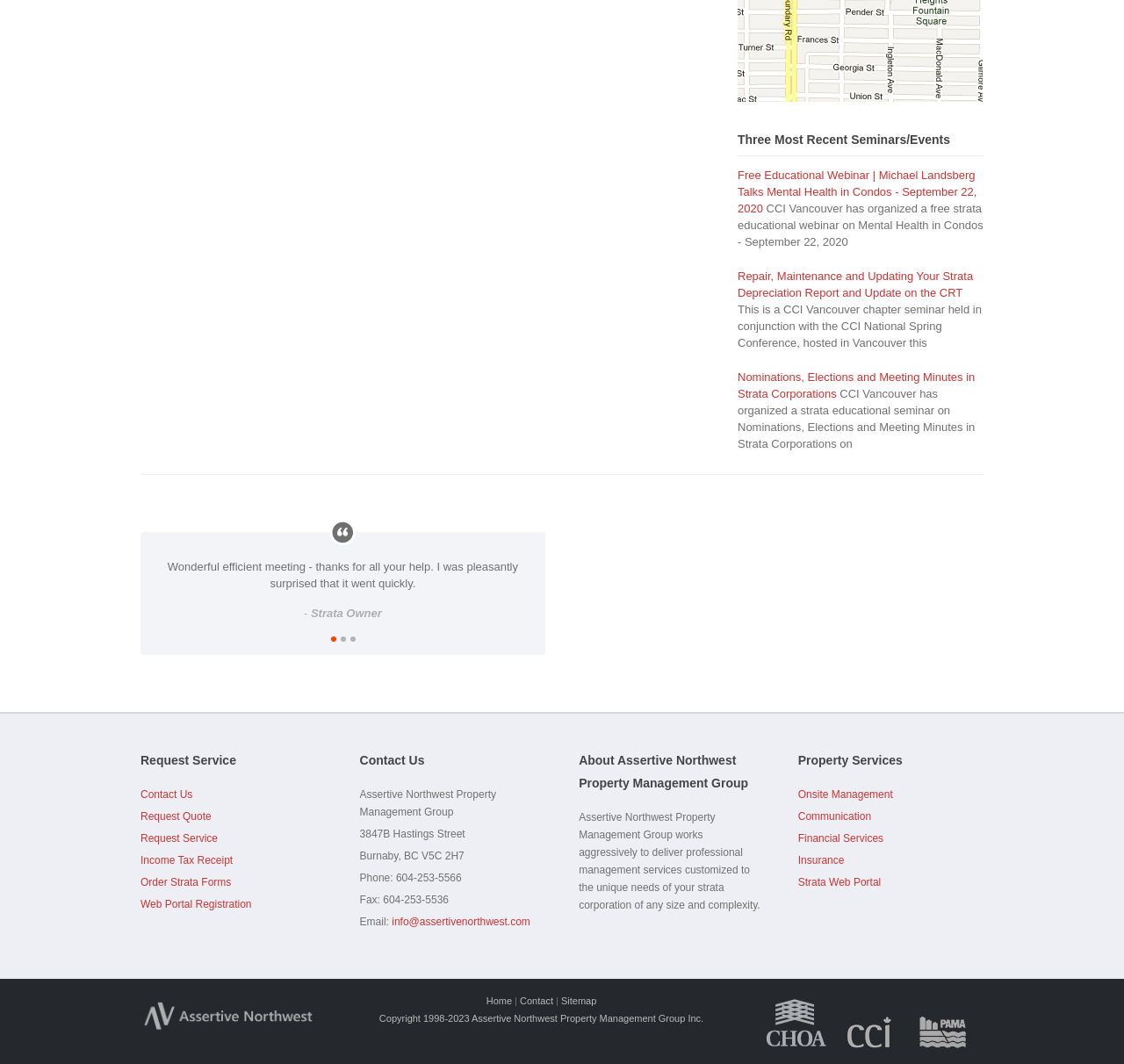Can you show the bounding box coordinates of the region to click on to complete the task described in the instruction: "Go to the Home page"?

[0.433, 0.936, 0.456, 0.946]